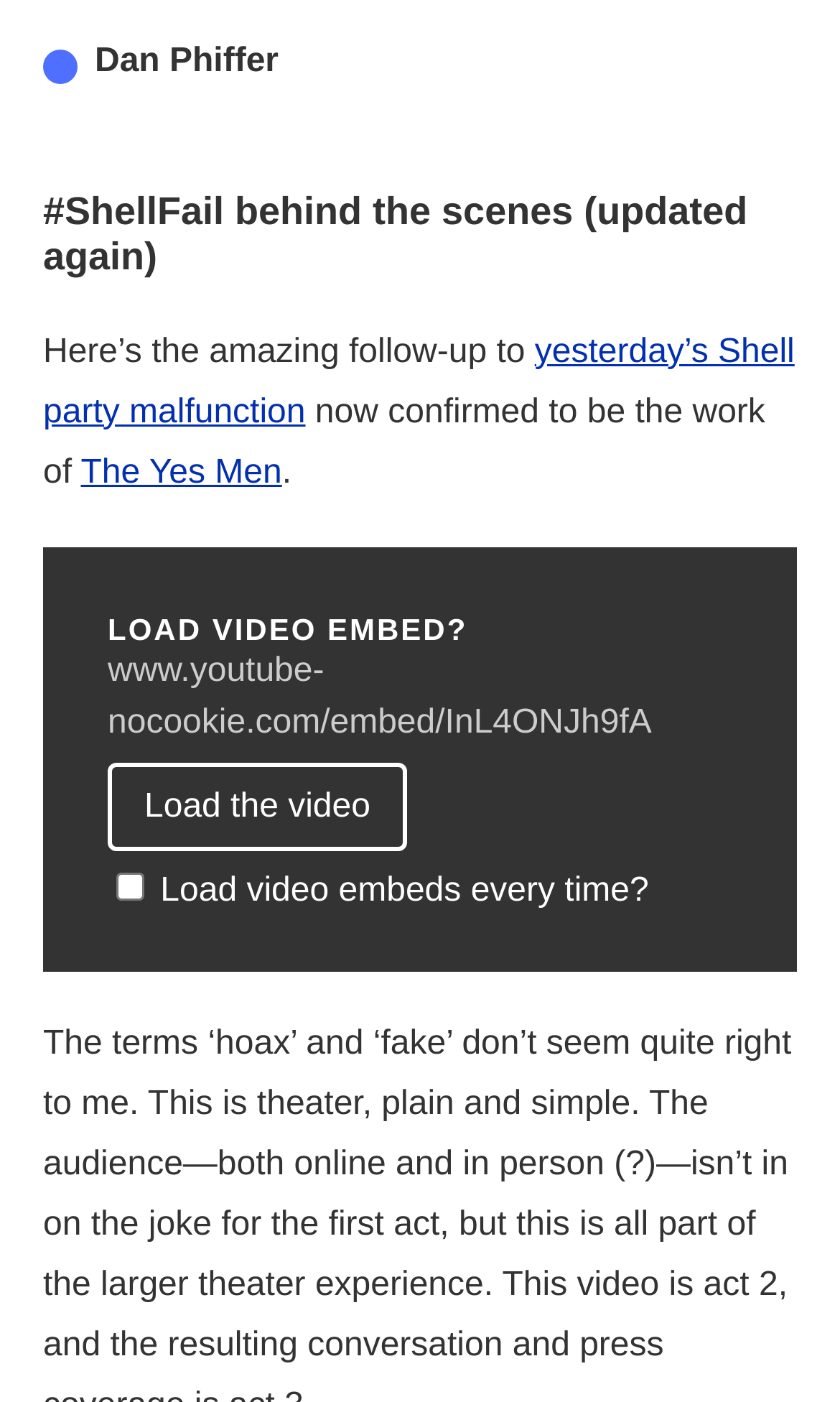What is the topic of the article?
Kindly offer a detailed explanation using the data available in the image.

The topic of the article is ShellFail, which can be inferred from the heading '#ShellFail behind the scenes (updated again)' on the webpage.